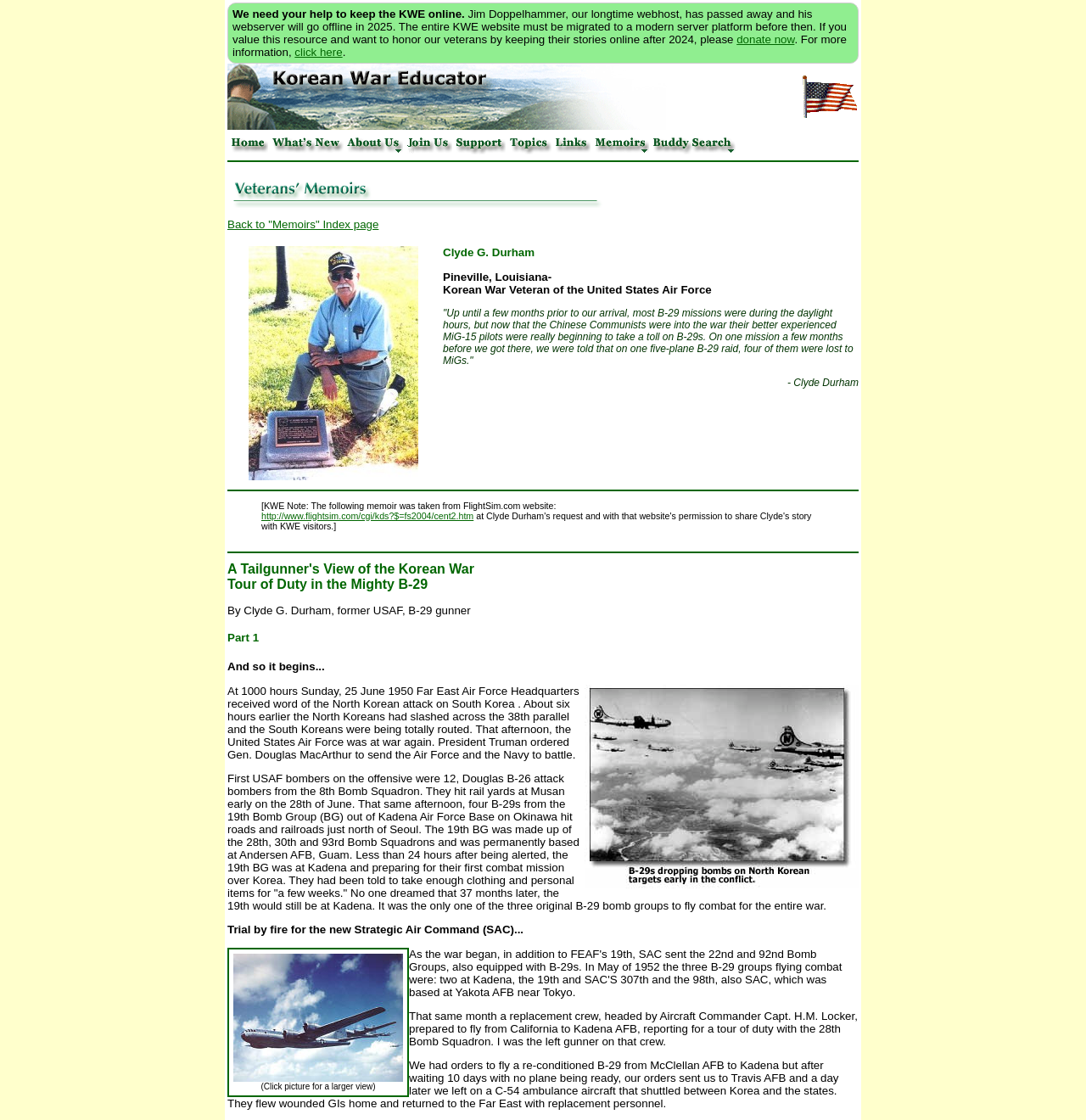Refer to the image and provide an in-depth answer to the question: 
What is the purpose of the Korean War Educator website?

Based on the meta description, the website is dedicated to the thousands of American veterans who served and fought in the Korean War, indicating that the purpose of the website is to honor and remember their contributions.